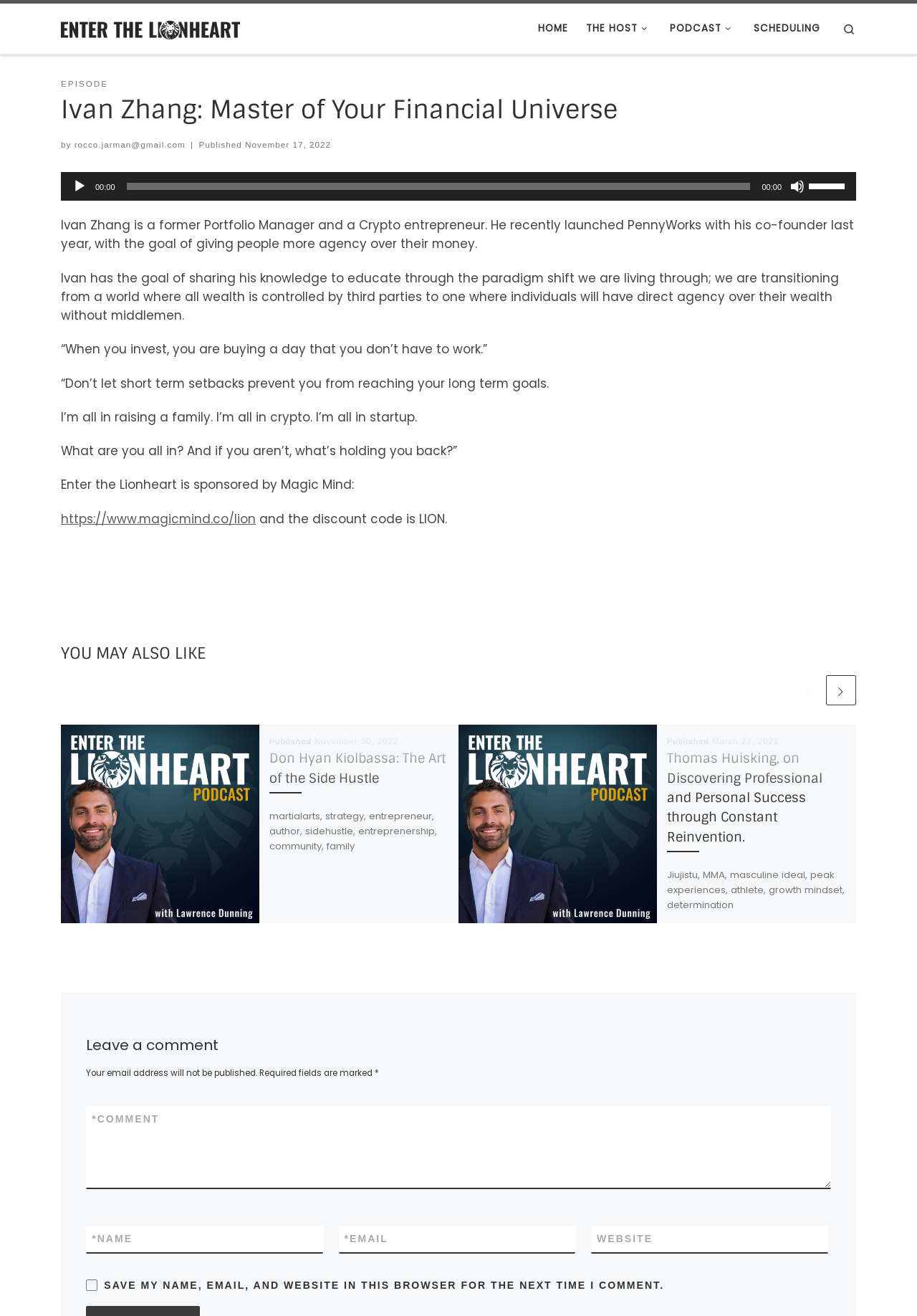Given the description of the UI element: "March 22, 2021", predict the bounding box coordinates in the form of [left, top, right, bottom], with each value being a float between 0 and 1.

[0.777, 0.56, 0.85, 0.566]